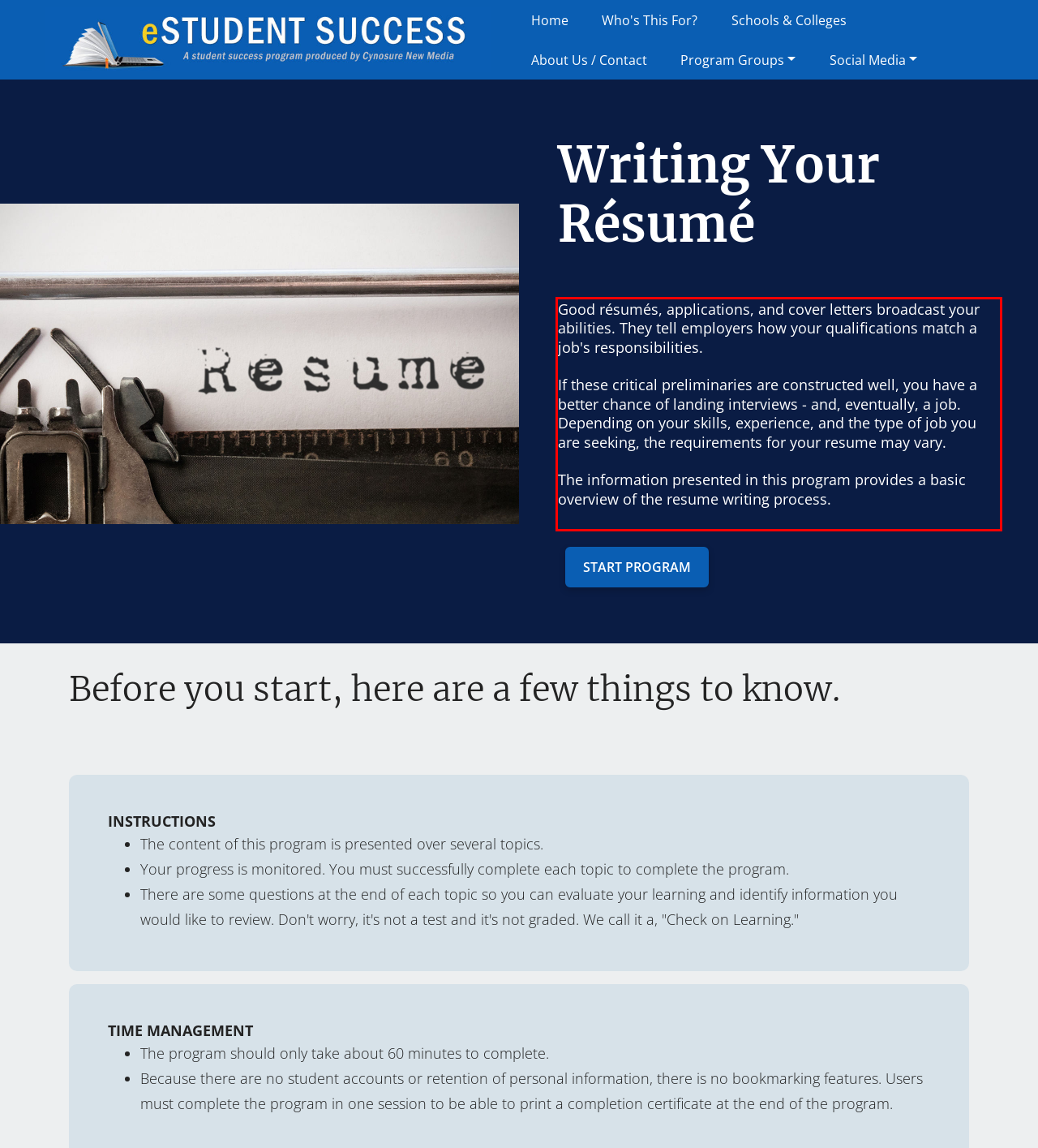You have a screenshot of a webpage with a UI element highlighted by a red bounding box. Use OCR to obtain the text within this highlighted area.

Good résumés, applications, and cover letters broadcast your abilities. They tell employers how your qualifications match a job's responsibilities. If these critical preliminaries are constructed well, you have a better chance of landing interviews - and, eventually, a job. Depending on your skills, experience, and the type of job you are seeking, the requirements for your resume may vary. The information presented in this program provides a basic overview of the resume writing process.